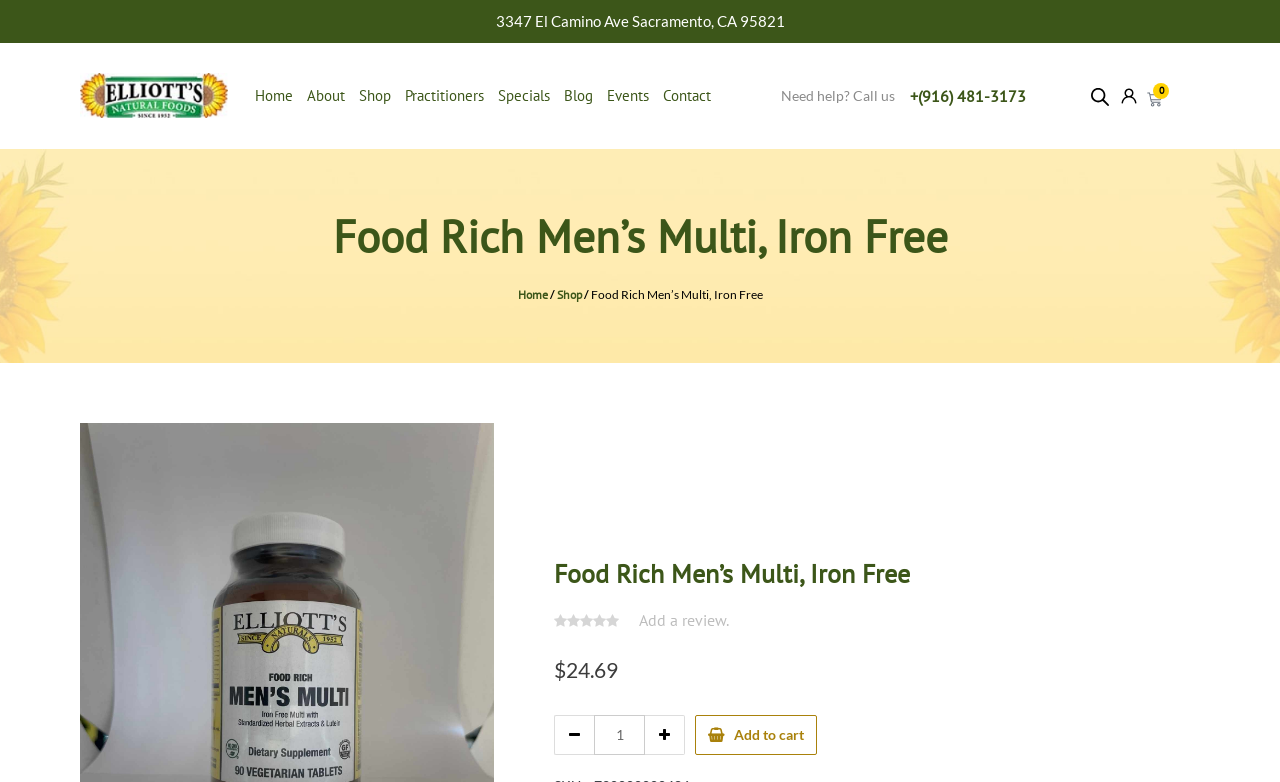What is the phone number to call for help?
Please respond to the question with a detailed and well-explained answer.

I found the phone number by looking at the top right section of the webpage, where it says 'Need help? Call us' and then provides the phone number '(916) 481-3173'.